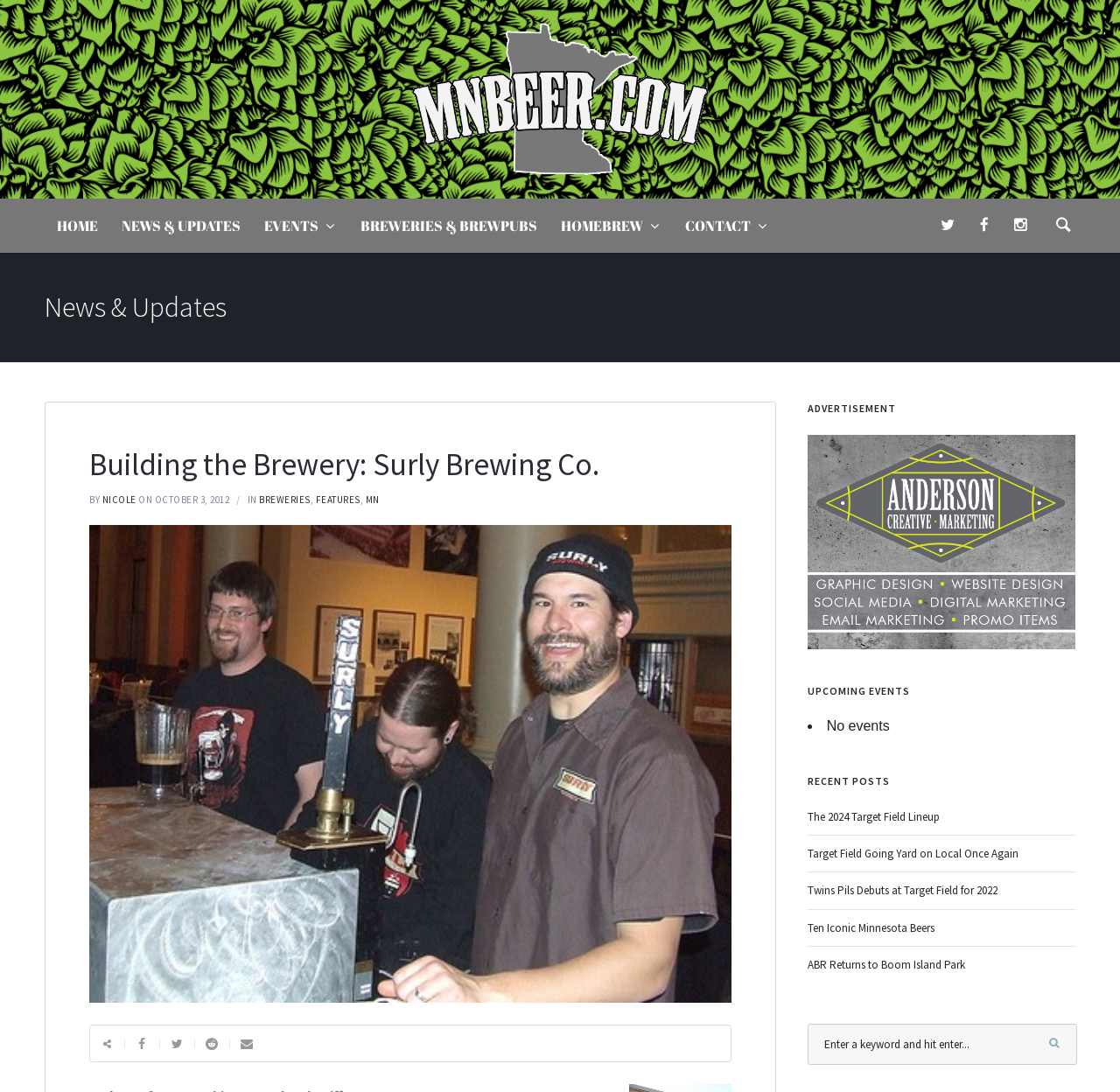From the webpage screenshot, predict the bounding box coordinates (top-left x, top-left y, bottom-right x, bottom-right y) for the UI element described here: Contact

[0.601, 0.183, 0.698, 0.231]